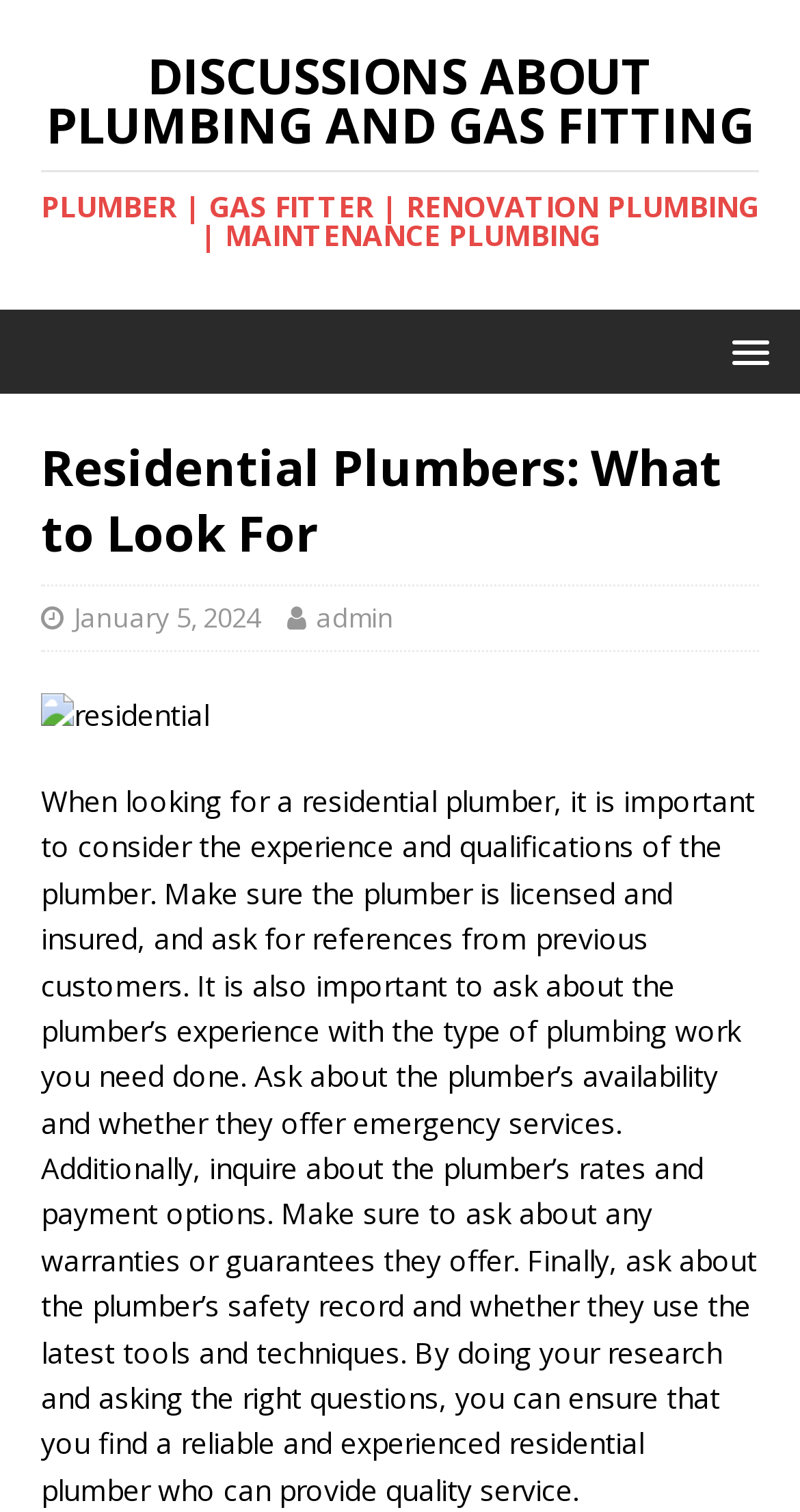What is the date of the article?
Provide a fully detailed and comprehensive answer to the question.

The webpage contains a link with the text 'January 5, 2024', which suggests that this is the date the article was published.